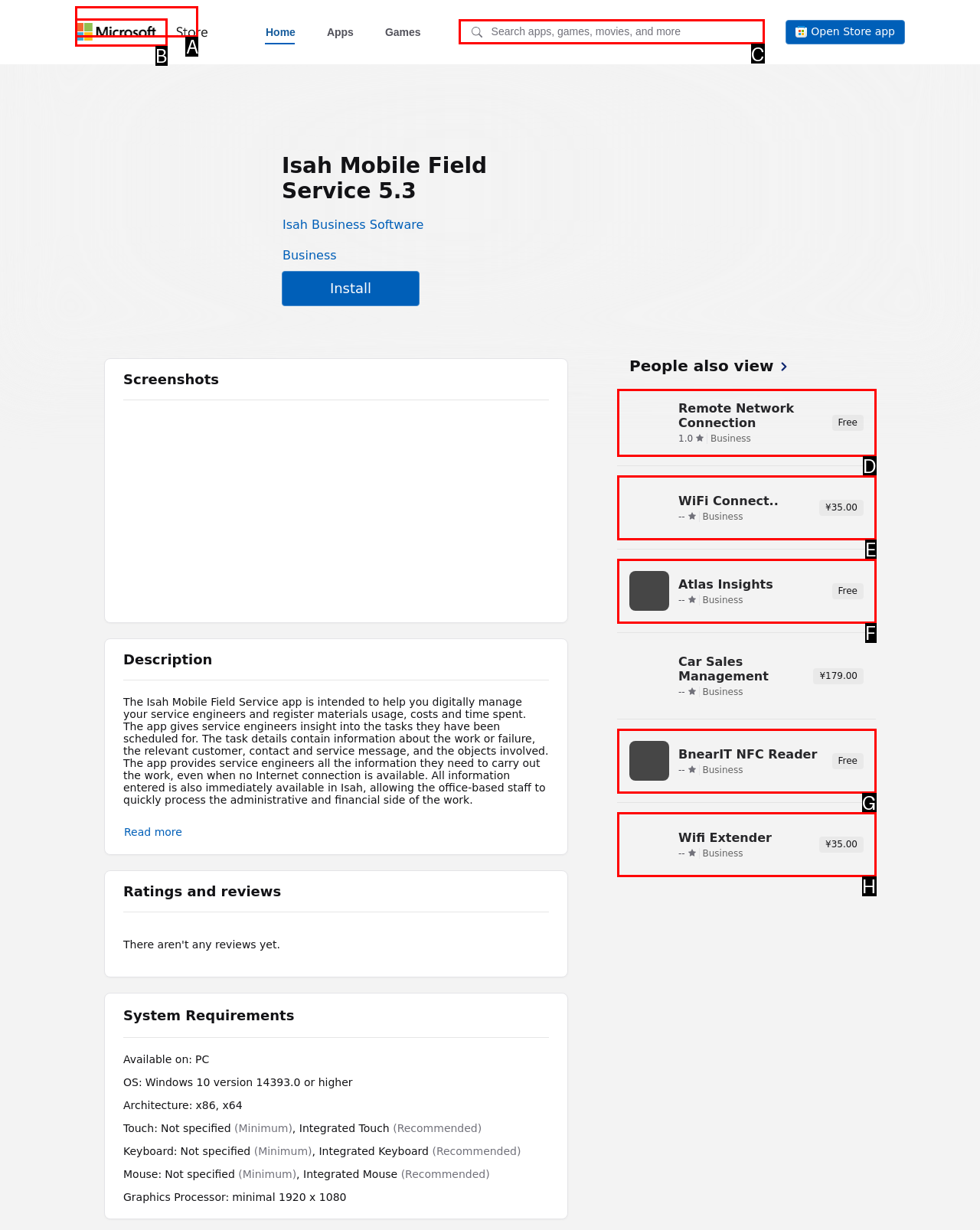Choose the HTML element that should be clicked to accomplish the task: Click on the 'About PAX' link. Answer with the letter of the chosen option.

None